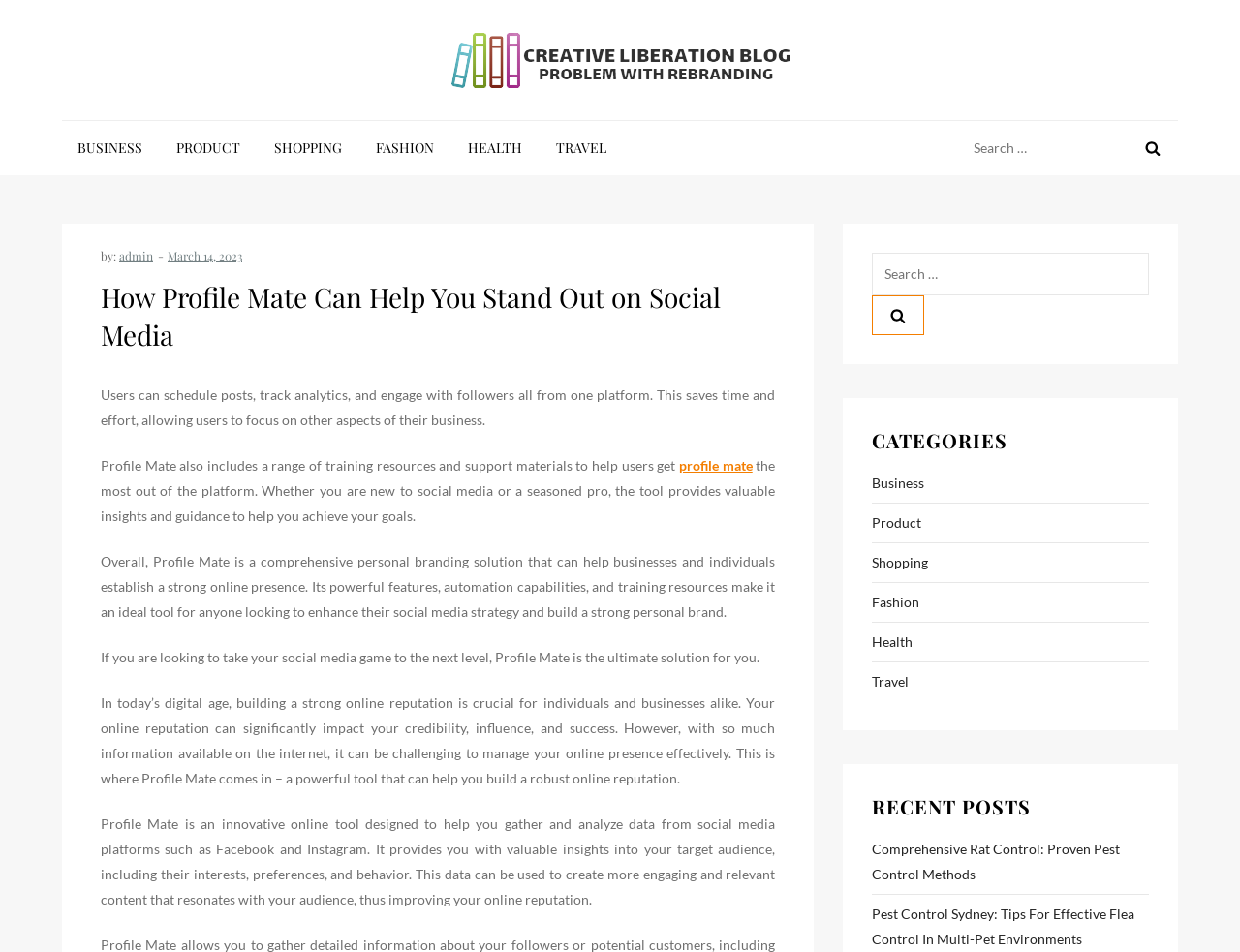Determine the bounding box coordinates of the clickable element to achieve the following action: 'Read the recent post about Comprehensive Rat Control'. Provide the coordinates as four float values between 0 and 1, formatted as [left, top, right, bottom].

[0.703, 0.879, 0.927, 0.932]